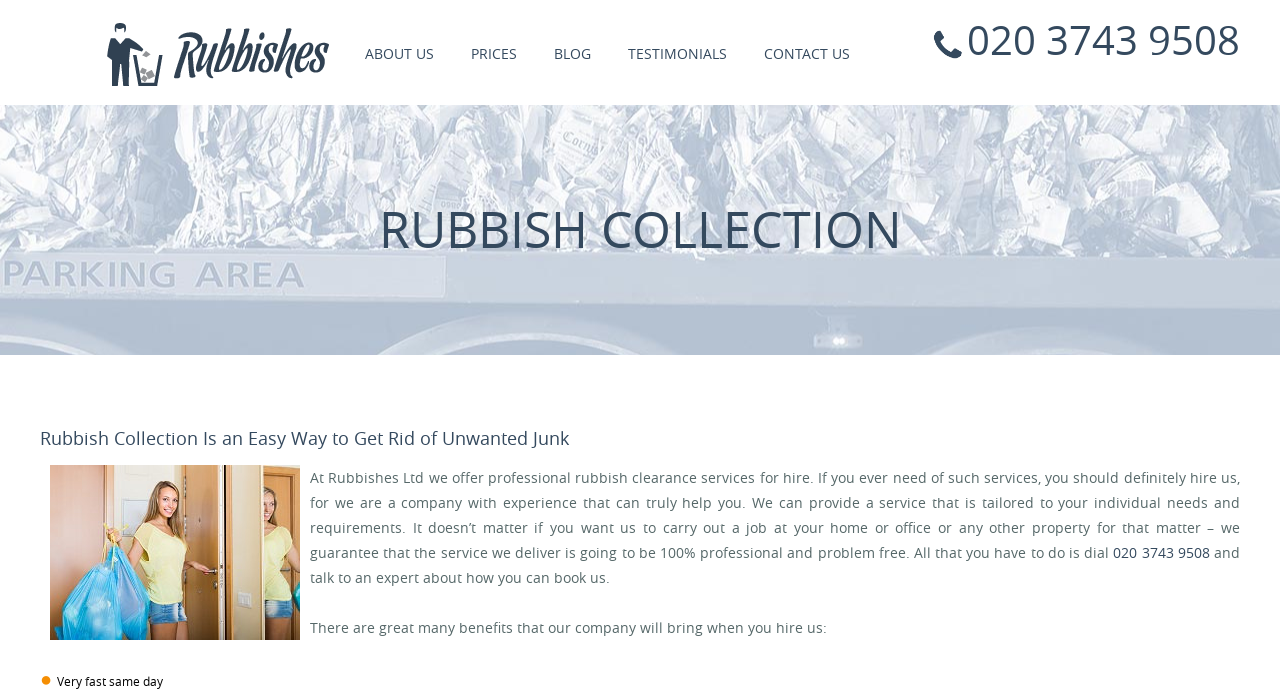Could you indicate the bounding box coordinates of the region to click in order to complete this instruction: "Read more about the company on the 'ABOUT US' page".

[0.274, 0.043, 0.35, 0.111]